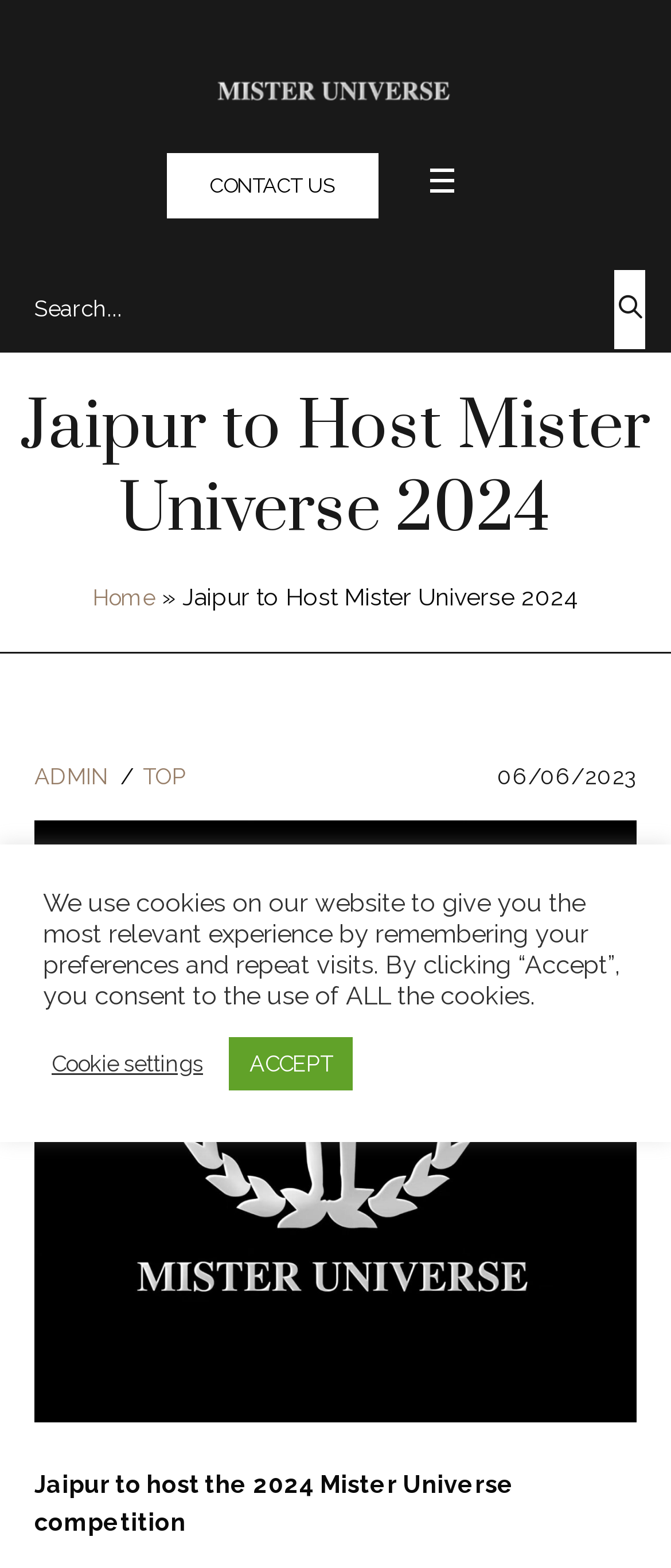Identify the bounding box coordinates of the clickable region required to complete the instruction: "Go to contact us page". The coordinates should be given as four float numbers within the range of 0 and 1, i.e., [left, top, right, bottom].

[0.247, 0.097, 0.563, 0.139]